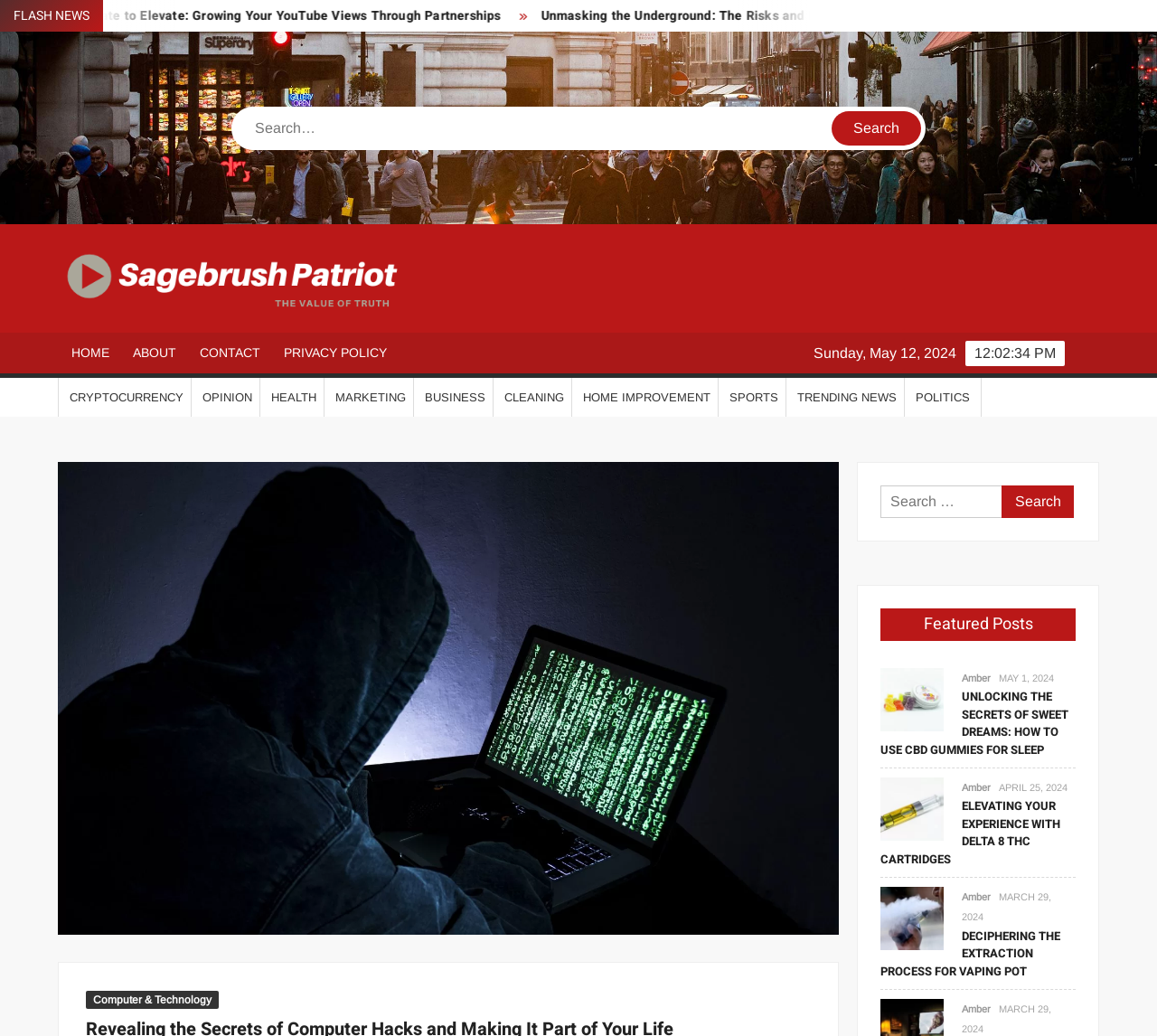What type of news is featured on this webpage?
Answer the question with a single word or phrase by looking at the picture.

Trending News